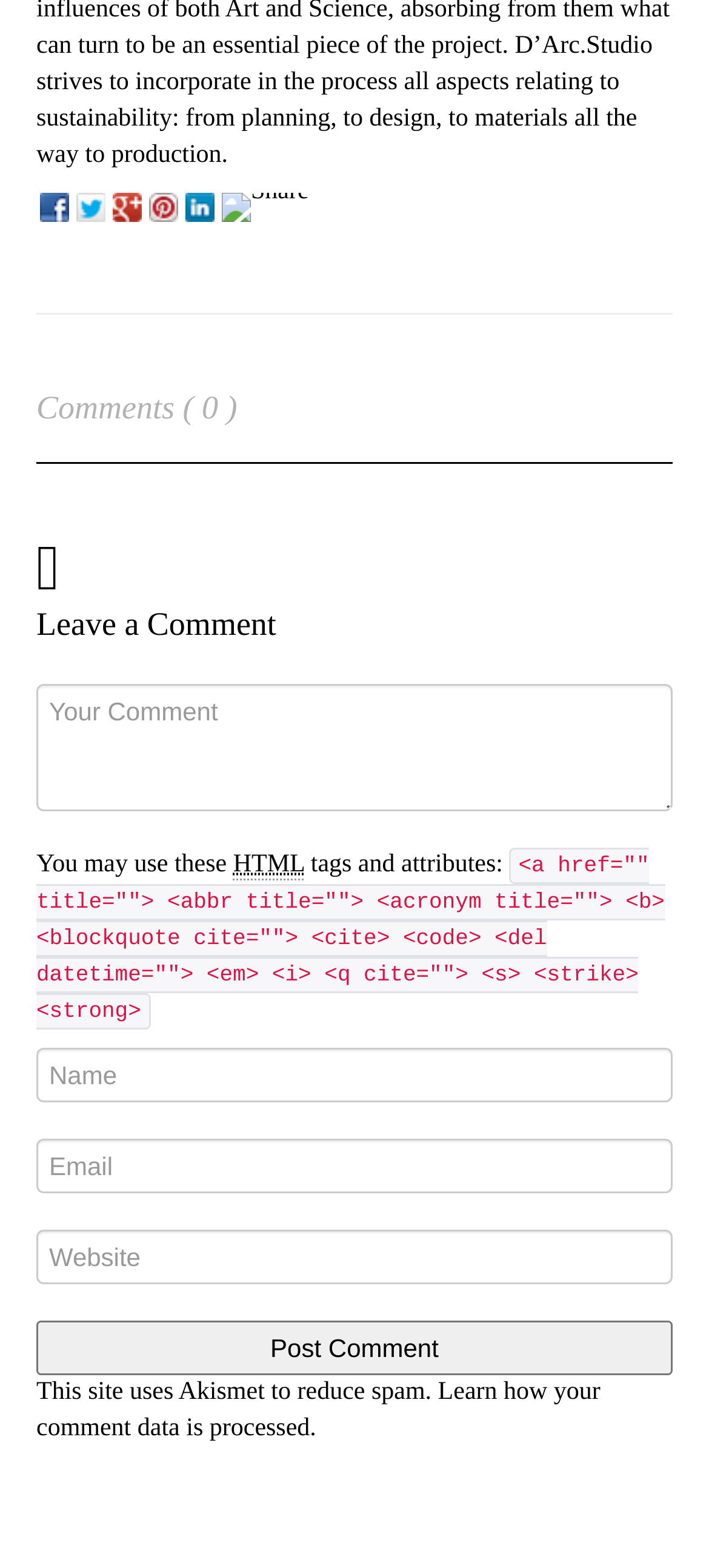How many social media sharing options are available?
Answer the question in as much detail as possible.

The webpage has five social media sharing options, which are 'Share on Facebook', 'Share on Twitter', '+1', 'Pin it on Pinterest', and 'Share on LinkedIn'. These options are represented as links with corresponding images.